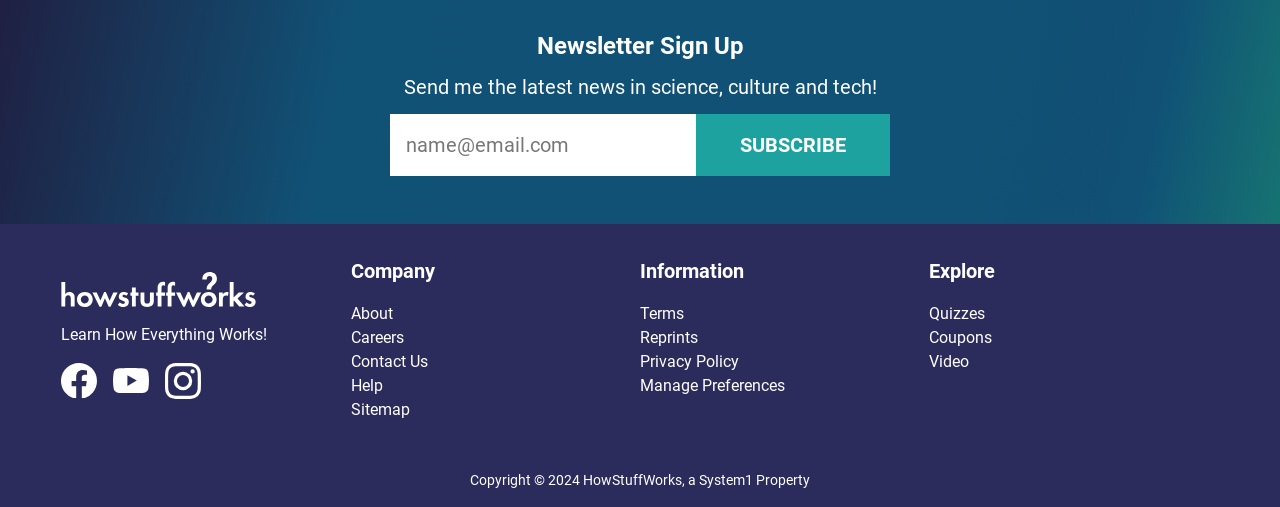What is the name of the company behind the website?
Provide a concise answer using a single word or phrase based on the image.

HowStuffWorks